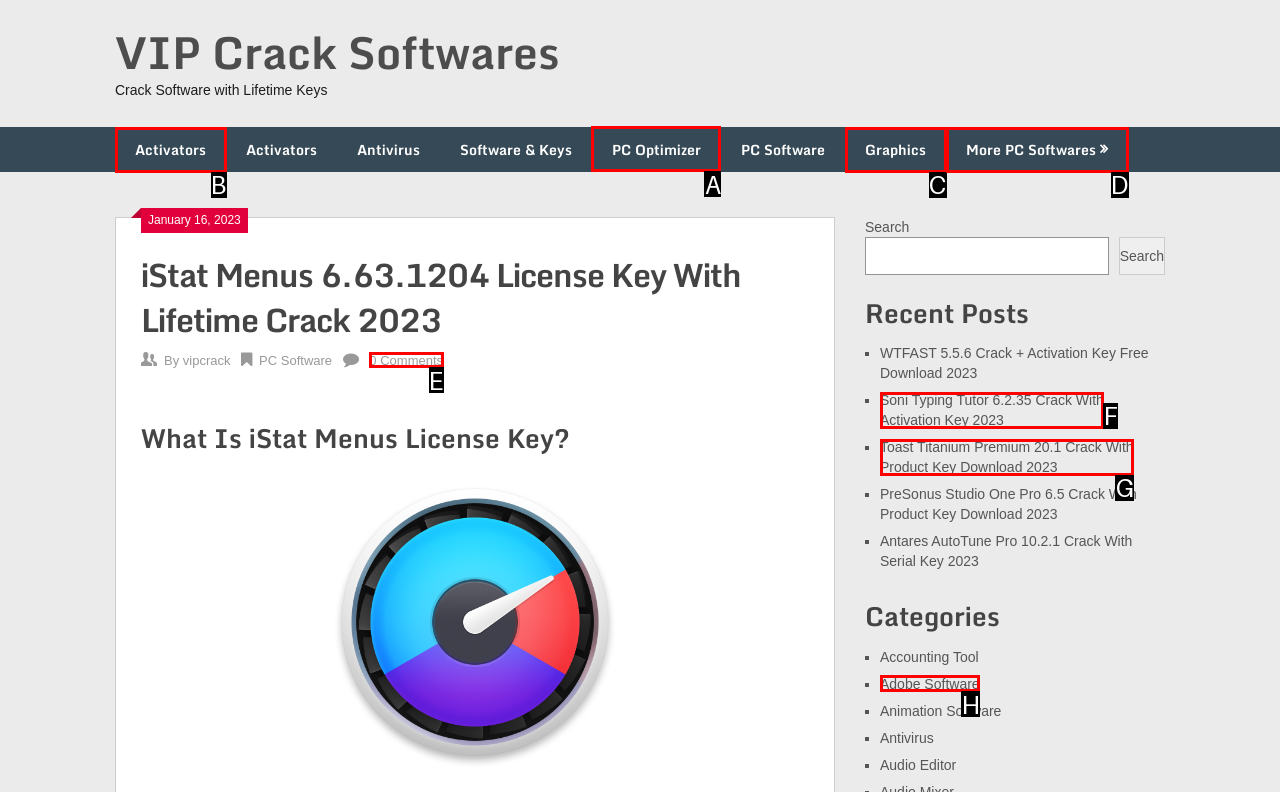To achieve the task: Explore PC Optimizer, indicate the letter of the correct choice from the provided options.

A